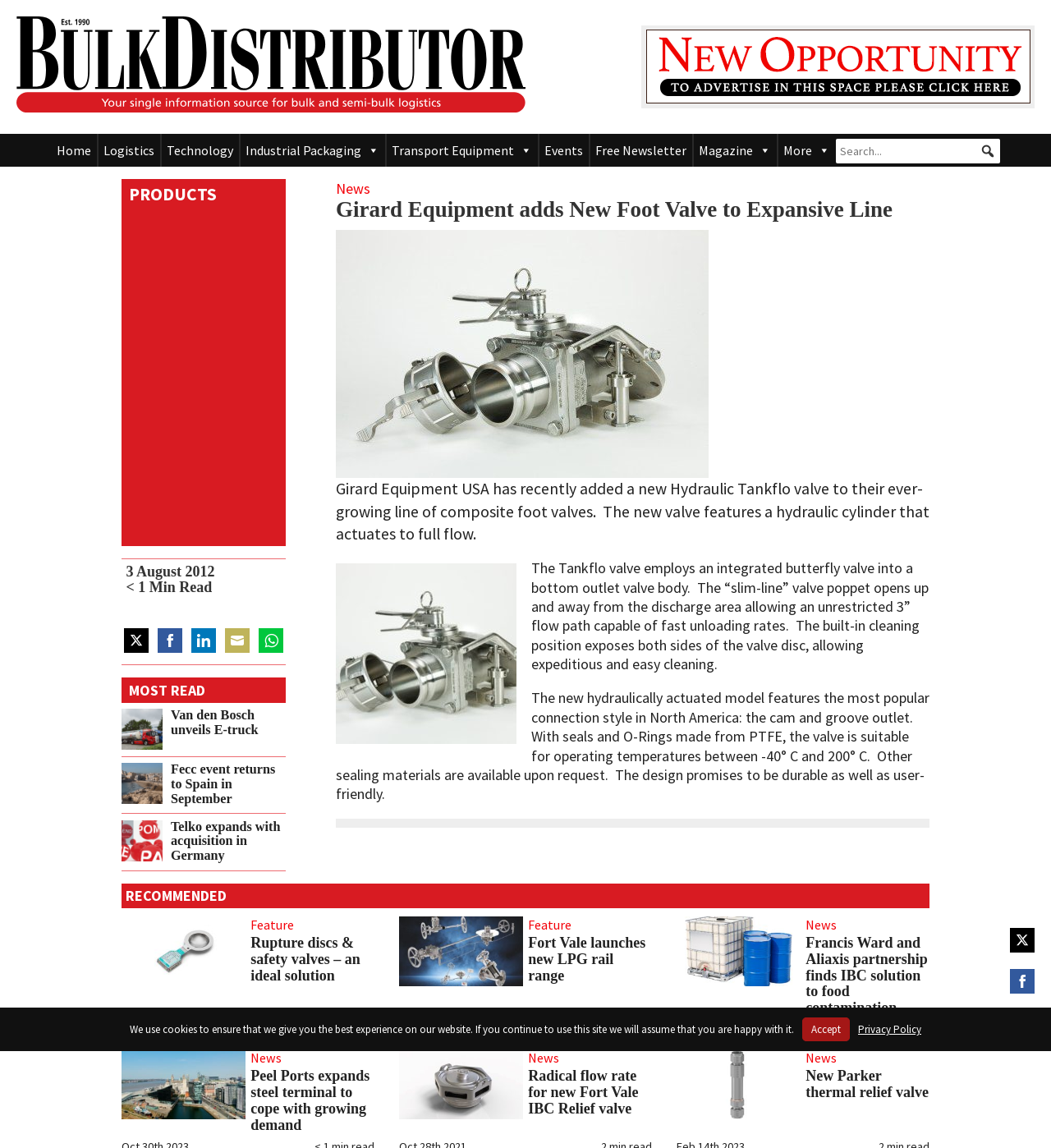Give a detailed explanation of the elements present on the webpage.

The webpage is about Girard Equipment USA's new Hydraulic Tankflo valve, which has been added to their line of composite foot valves. The page has a header section with links to "Bulk Distributor", "Home", "Logistics", "Technology", "Industrial Packaging", "Transport Equipment", "Events", "Free Newsletter", and "Magazine". There is also a search bar at the top right corner.

Below the header section, there is a main content area with a heading that reads "Girard Equipment adds New Foot Valve to Expansive Line". This section contains an image and a brief description of the new valve, which features a hydraulic cylinder that actuates to full flow. The text also mentions the valve's integrated butterfly valve and its ability to provide fast unloading rates.

To the right of the main content area, there are social media sharing links, including Twitter, Facebook, LinkedIn, Email, and WhatsApp.

Further down the page, there is a section with recommended articles, each with an image, a heading, and a brief description. The articles are about rupture discs and safety valves, Fort Vale's new LPG rail range, Francis Ward and Aliaxis's partnership to find an IBC solution to food contamination, Peel Ports' expansion of their steel terminal, and Fort Vale's new IBC Relief valve.

The page also has a "MOST READ" section with a list of articles, each with a heading and a brief description. The articles are about Parker Hannifin's thermal relief valve, Fort Vale's new IBC Relief valve, and other related topics.

Overall, the webpage is focused on providing information about Girard Equipment USA's new Hydraulic Tankflo valve and related news and articles in the industrial packaging and logistics industry.